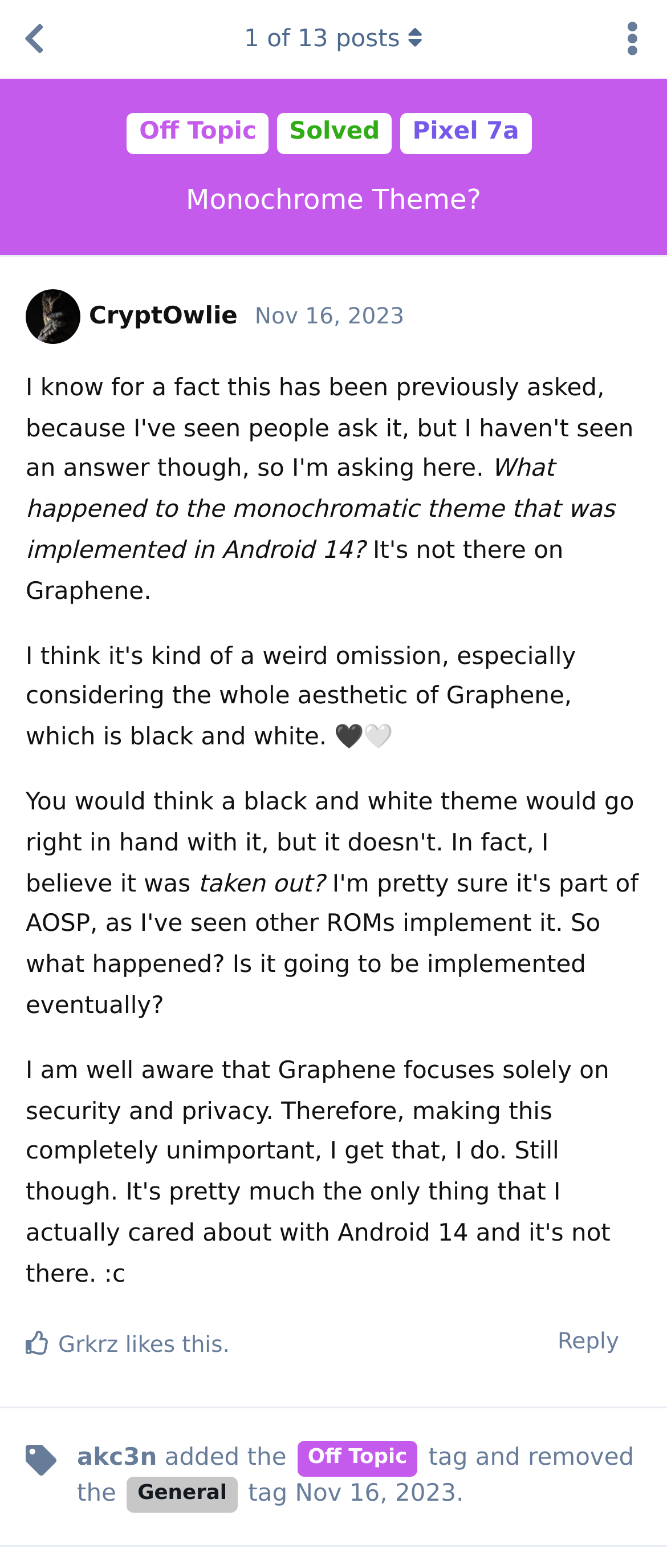Show the bounding box coordinates of the region that should be clicked to follow the instruction: "Print this page."

None